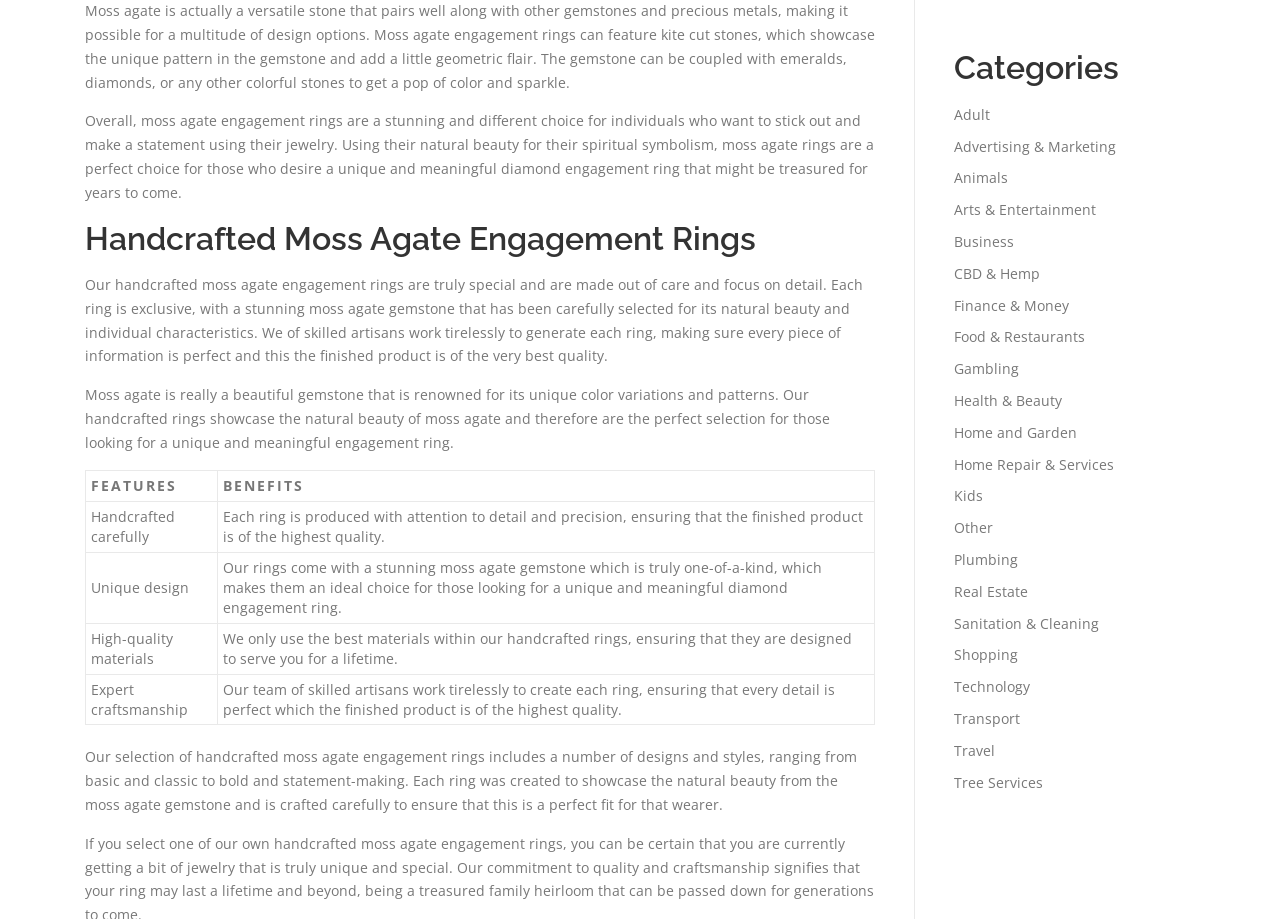Identify the bounding box coordinates for the element that needs to be clicked to fulfill this instruction: "View 'Categories'". Provide the coordinates in the format of four float numbers between 0 and 1: [left, top, right, bottom].

[0.745, 0.054, 0.933, 0.096]